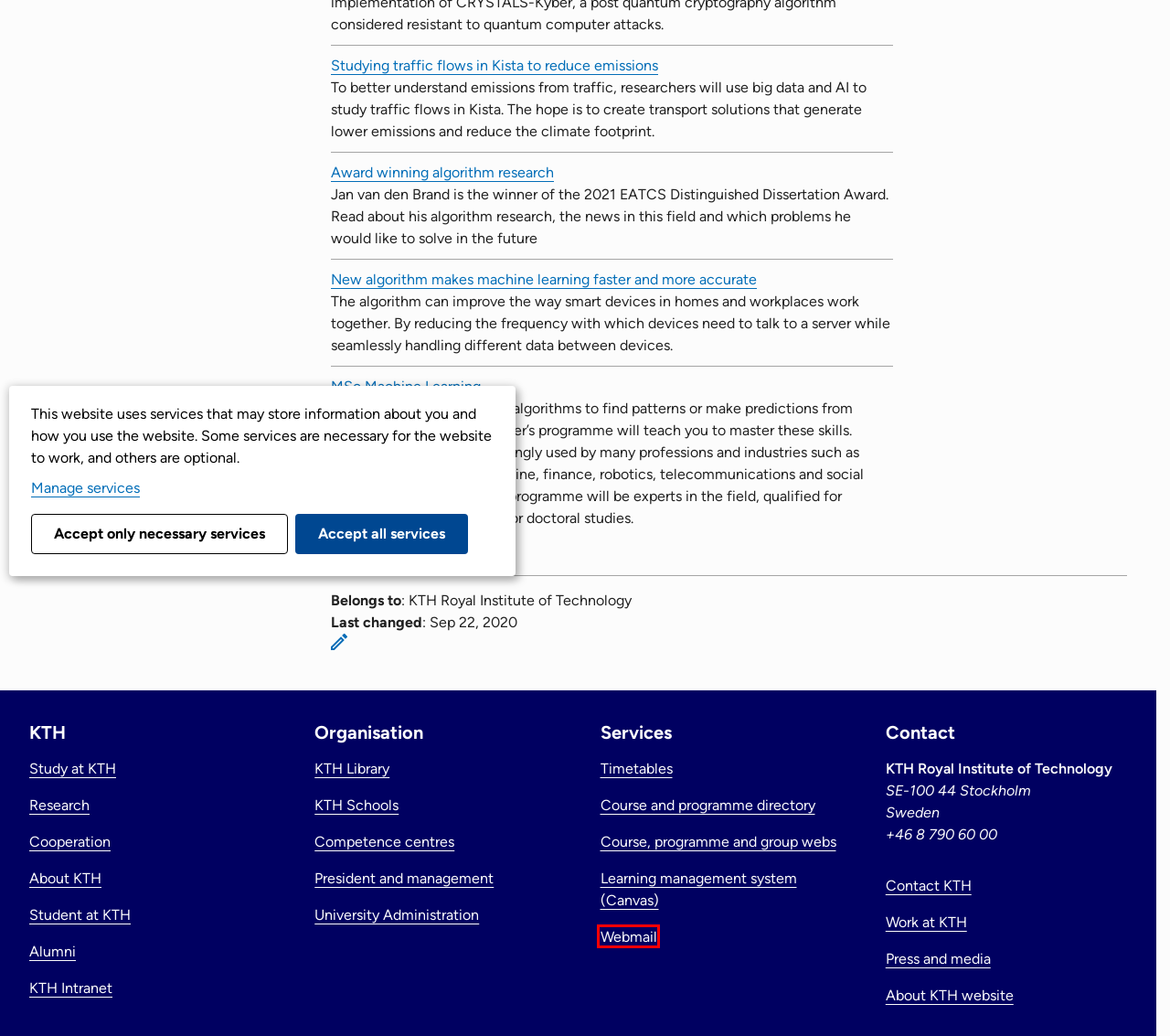Review the webpage screenshot provided, noting the red bounding box around a UI element. Choose the description that best matches the new webpage after clicking the element within the bounding box. The following are the options:
A. KTH Schools |  KTH
B. New algorithm makes machine learning faster and more accurate |  KTH
C. Outlook
D. Search schedules |  Student
E. KTH Royal Institute of Technology Web Login Service - Loading Session Information
F. KTH's President and Management |  KTH
G. Social - Översikt | KTH
H. KTH's University Administration |  KTH

C